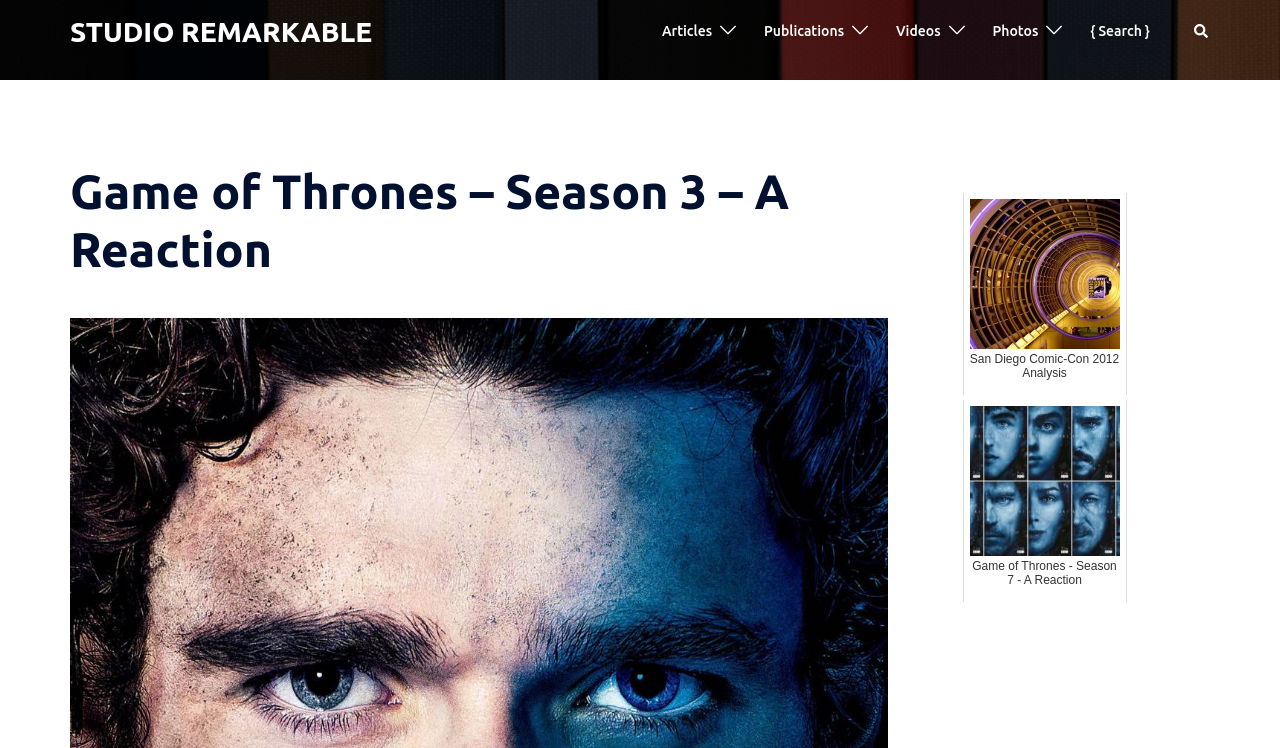Give a detailed account of the webpage, highlighting key information.

The webpage is about Game of Thrones, specifically focusing on the reaction to the HBO Television adaptation of the first half of George R.R. Martin's book "A Storm of Swords". 

At the top left, there is a link to "STUDIO REMARKABLE". To the right of this link, there are several links and images arranged horizontally, including "Articles", "Publications", "Videos", "Photos", and a search bar with a magnifying glass icon. 

Below these links, there is a large header that spans most of the width of the page, displaying the title "Game of Thrones – Season 3 – A Reaction". 

On the right side of the page, there is a complementary section that takes up about a quarter of the page's width. Within this section, there are two links: "San Diego Comic-Con 2012 Analysis" and "Game of Thrones - Season 7 - A Reaction".